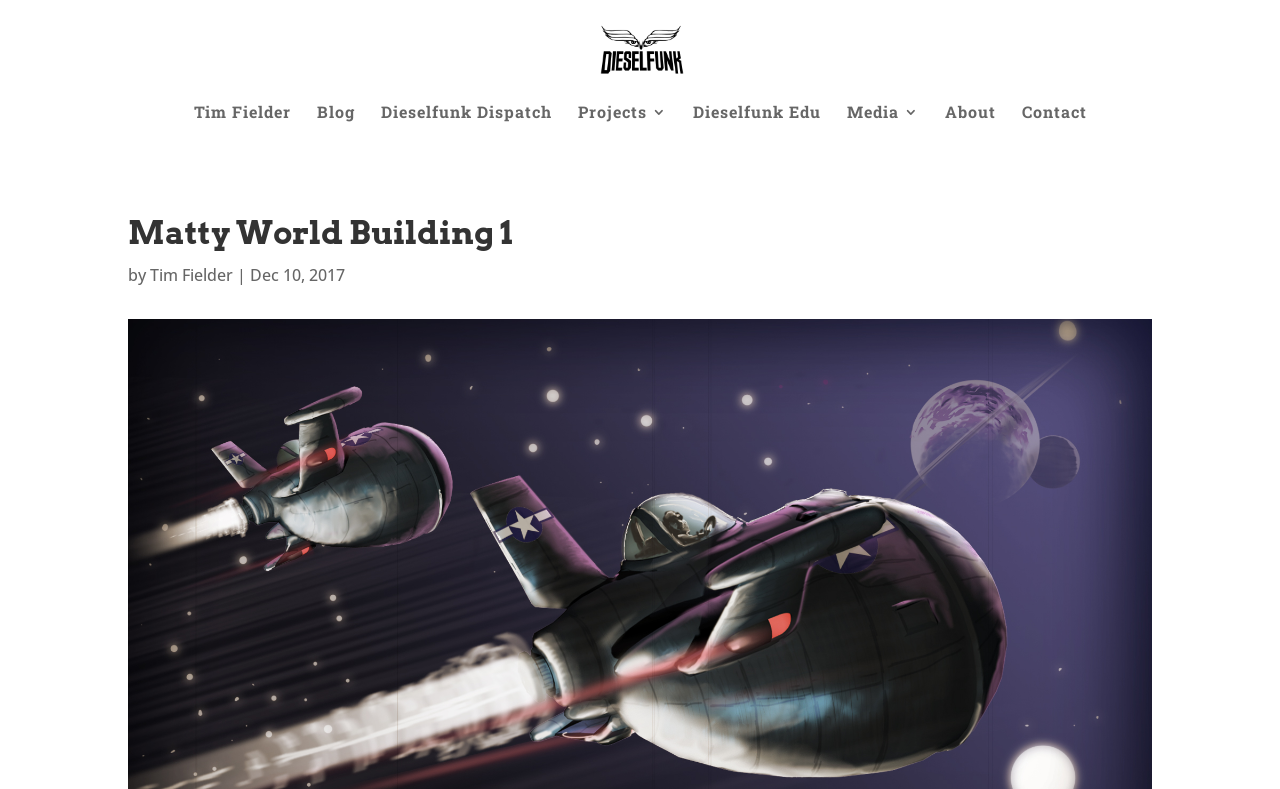What is the name of the studio?
Kindly offer a detailed explanation using the data available in the image.

The name of the studio can be found in the top-left corner of the webpage, where it is written as a link and also accompanied by an image with the same name.